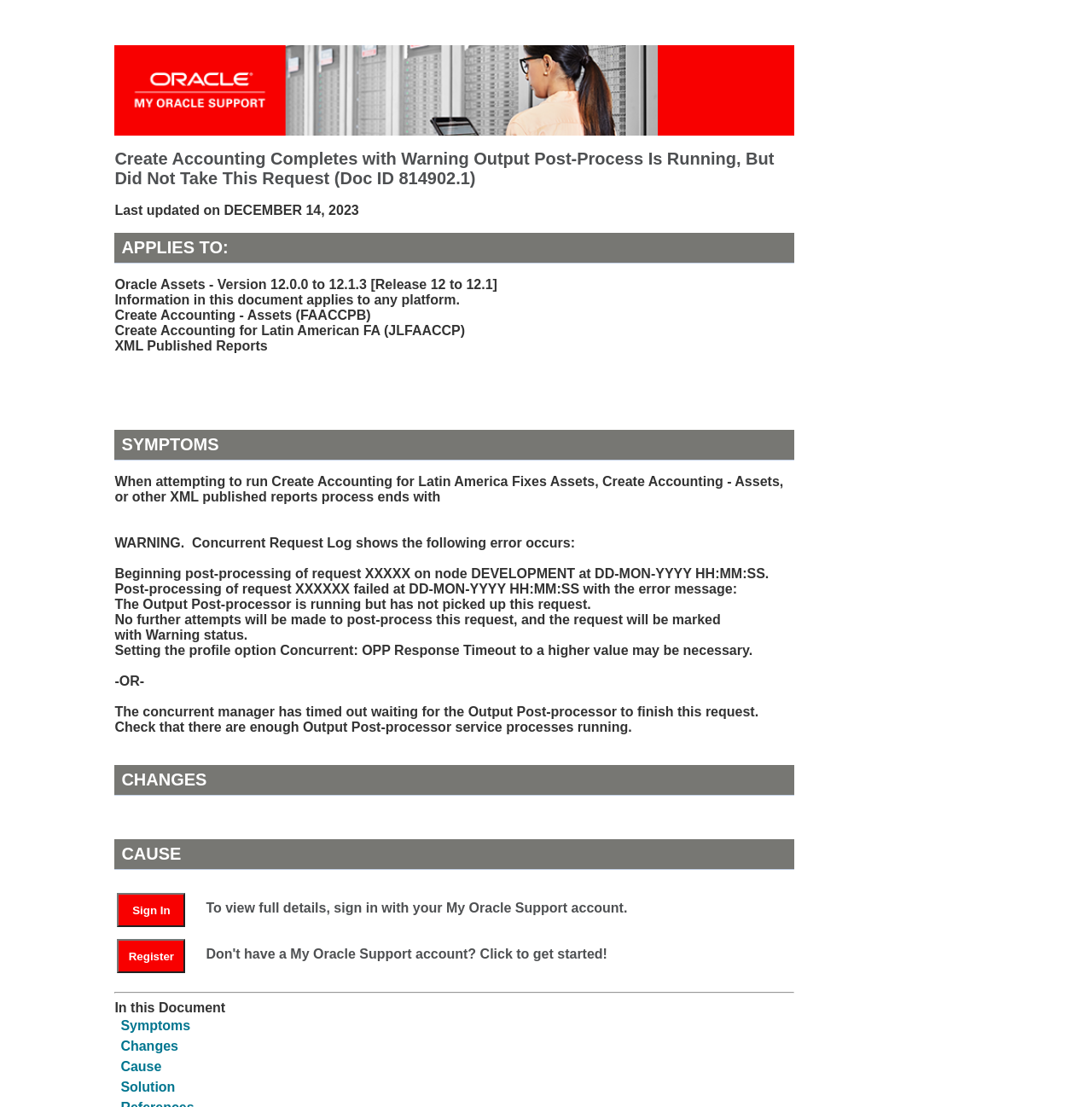Could you provide the bounding box coordinates for the portion of the screen to click to complete this instruction: "Read the article about 'Best places to visit in Serbia'"?

None